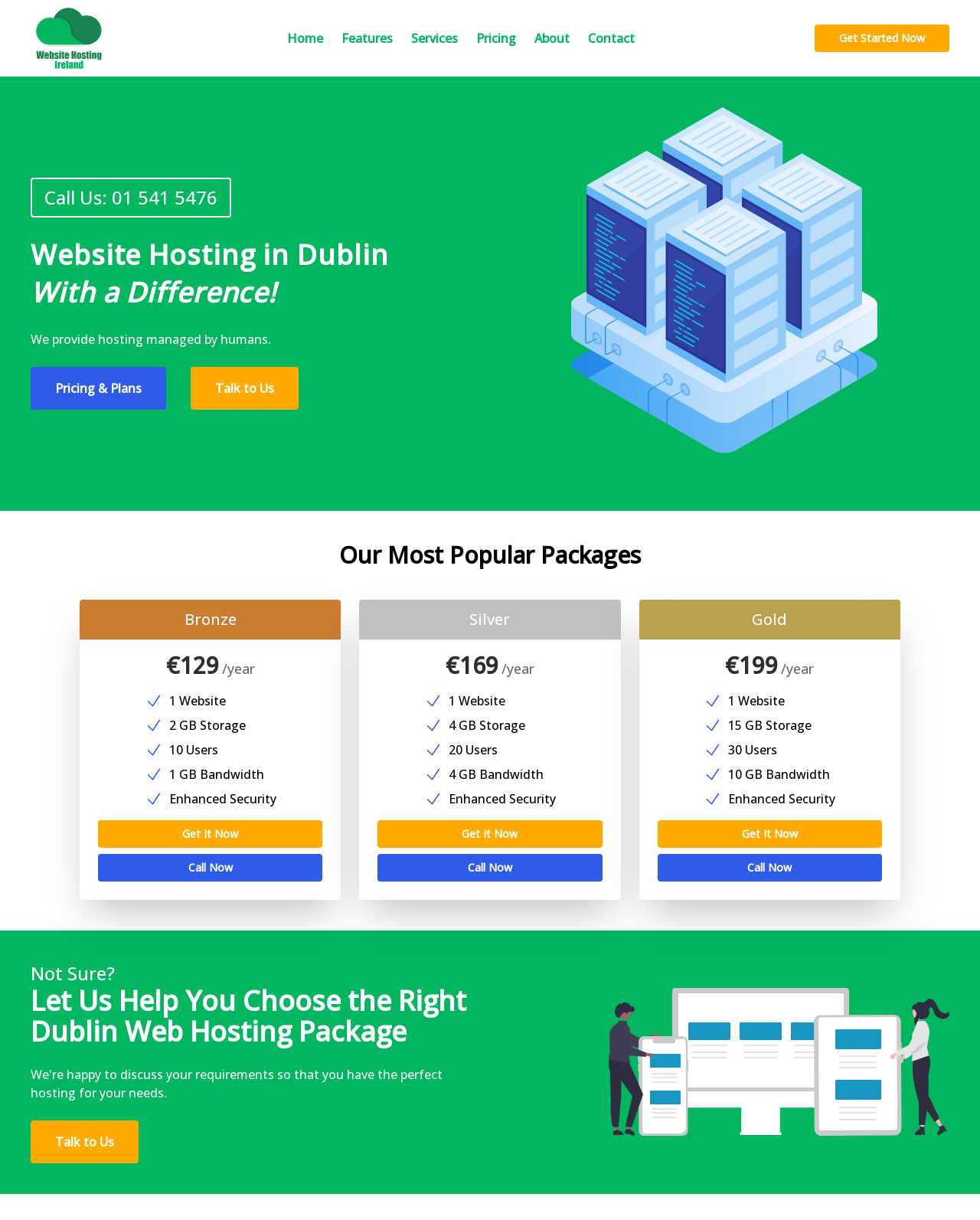Find the bounding box coordinates for the area that must be clicked to perform this action: "Get the 'Bronze' package".

[0.1, 0.672, 0.329, 0.695]